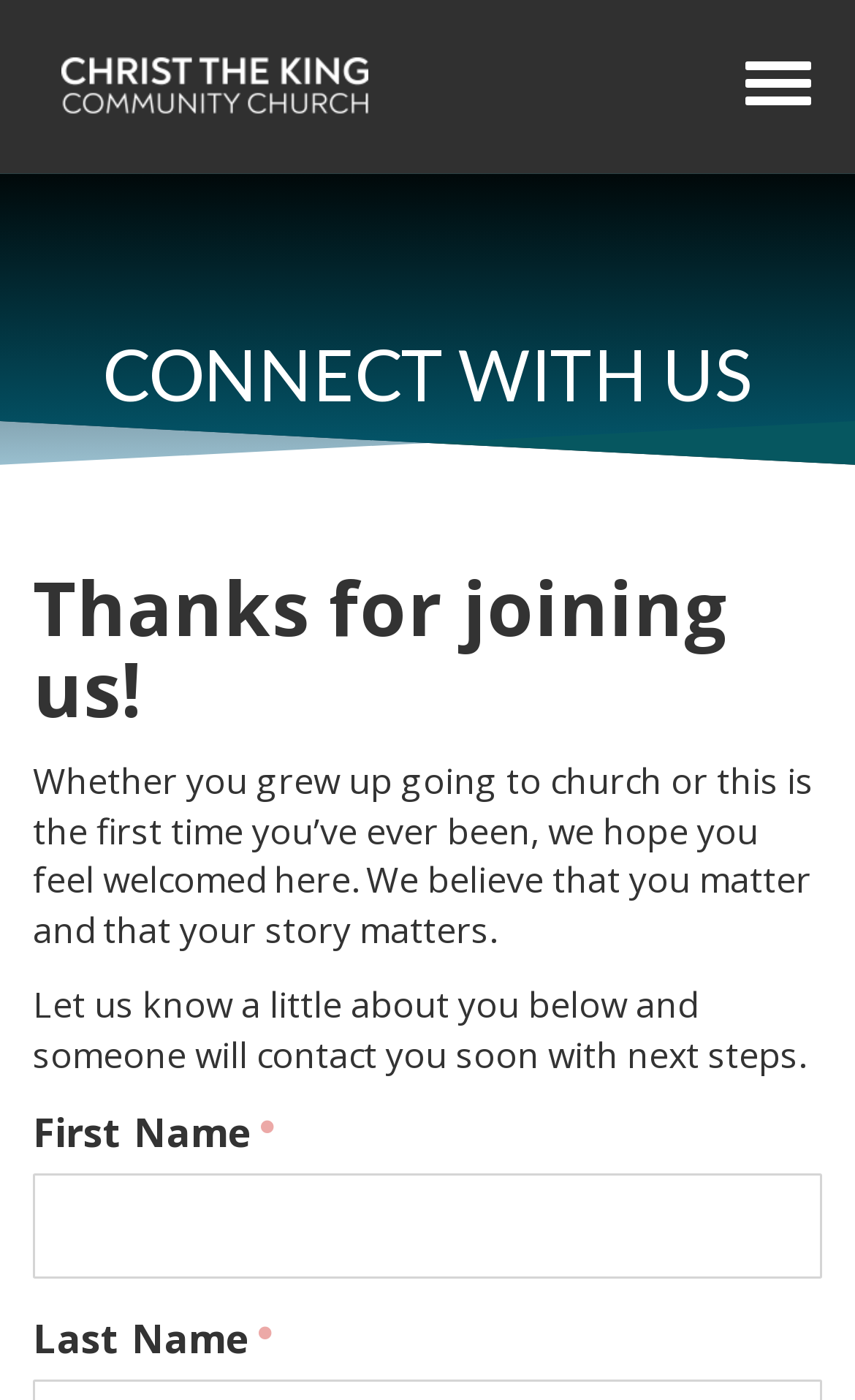Can you locate the main headline on this webpage and provide its text content?

CONNECT WITH US